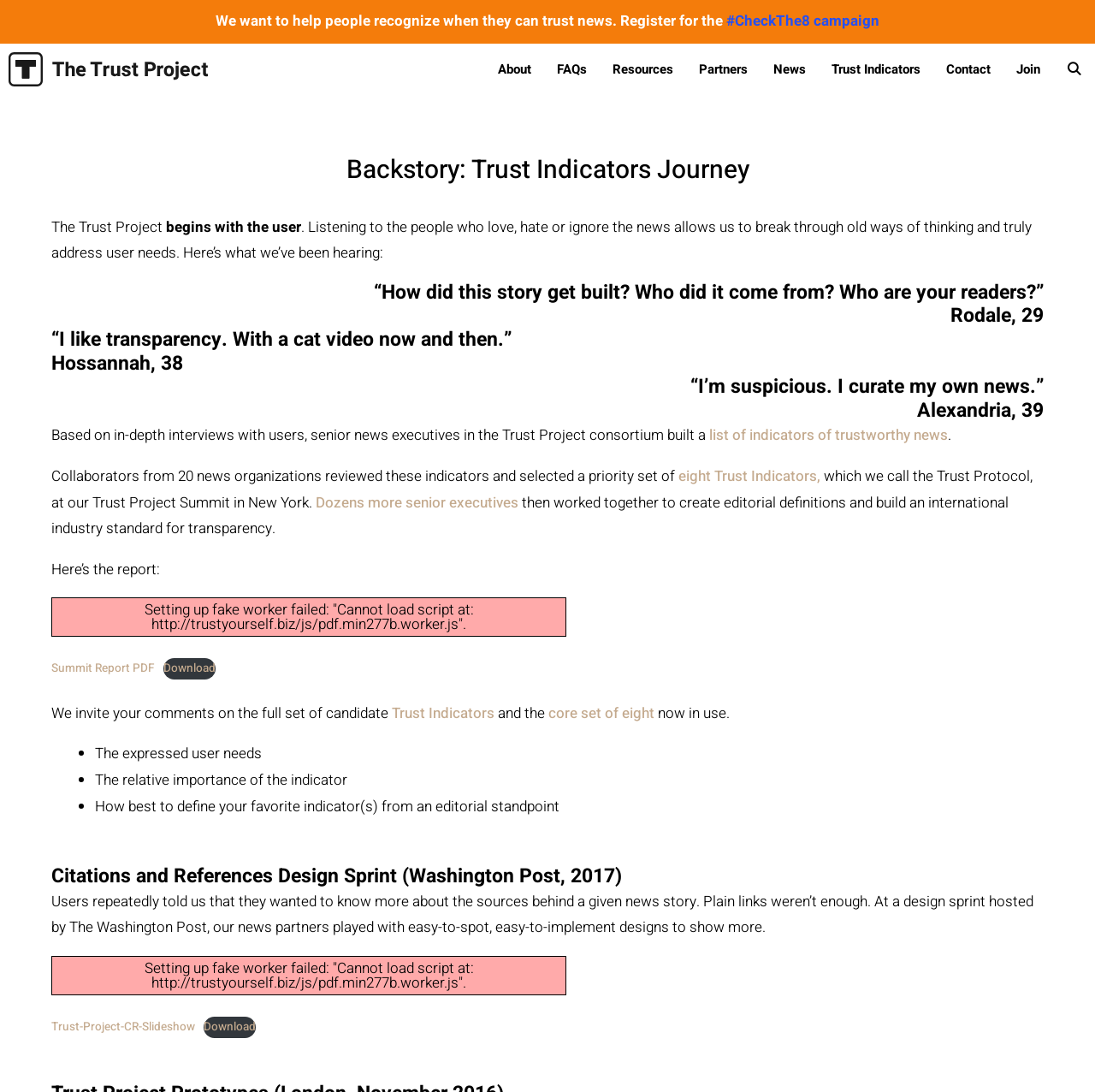Identify the bounding box coordinates for the region of the element that should be clicked to carry out the instruction: "Go to 'About' page". The bounding box coordinates should be four float numbers between 0 and 1, i.e., [left, top, right, bottom].

[0.443, 0.04, 0.497, 0.087]